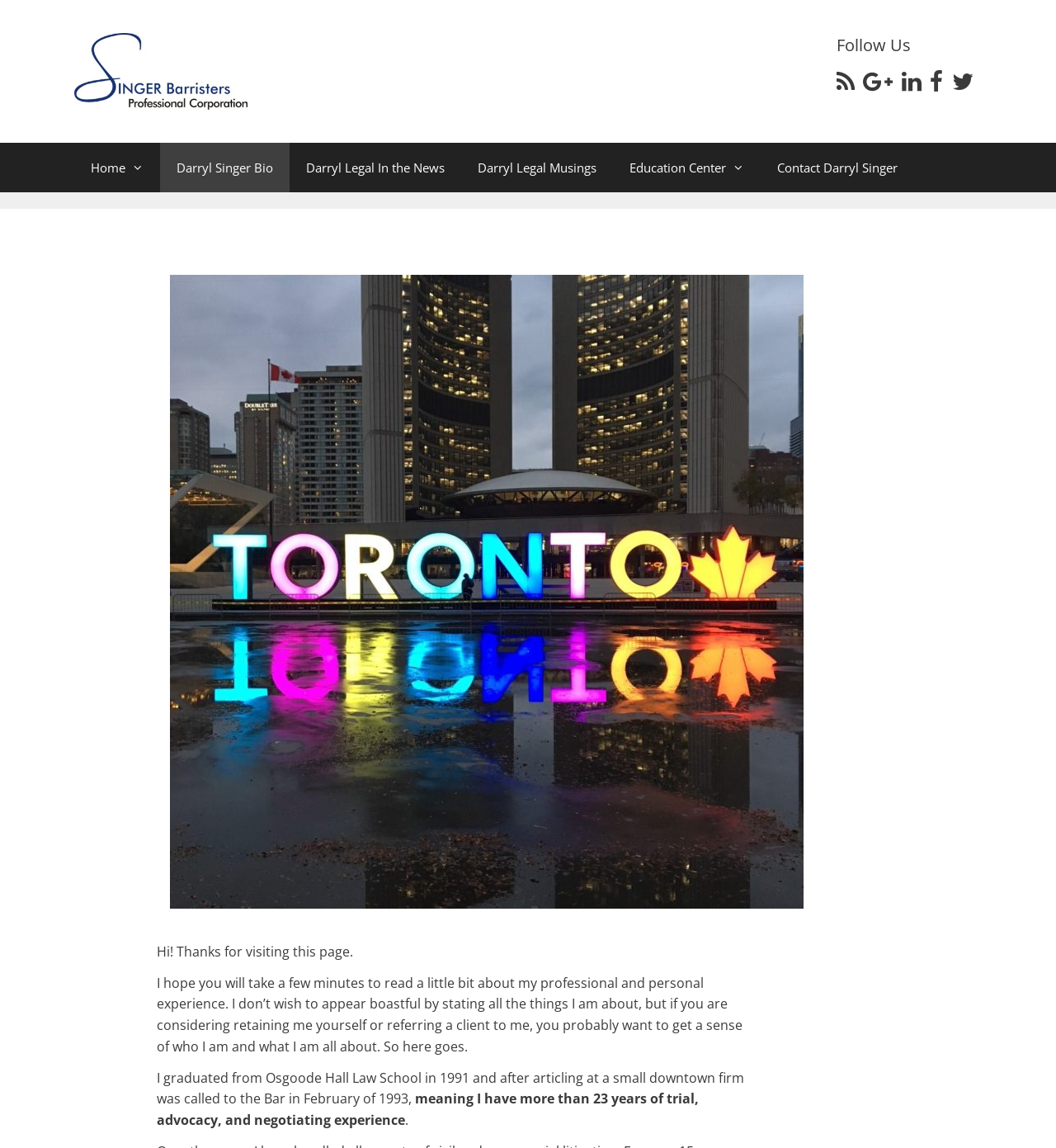Identify the bounding box coordinates for the element you need to click to achieve the following task: "Contact Darryl Singer". The coordinates must be four float values ranging from 0 to 1, formatted as [left, top, right, bottom].

[0.72, 0.124, 0.866, 0.167]